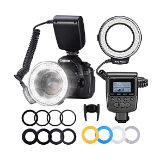Give a one-word or one-phrase response to the question: 
What type of photography is the Neewer 48 Macro LED Ring Flash Bundle ideal for?

Close-up photography